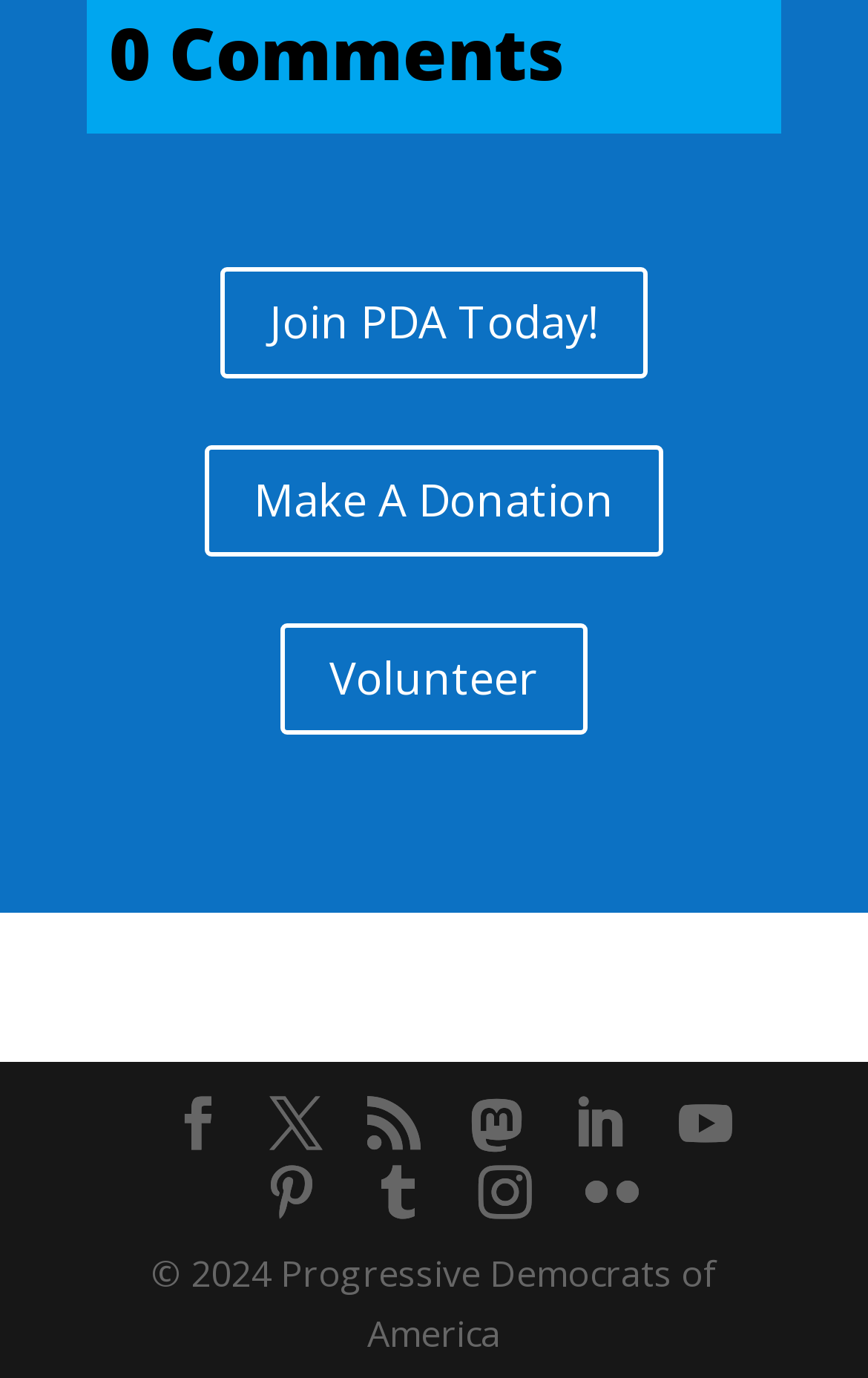Please determine the bounding box of the UI element that matches this description: Join PDA Today!. The coordinates should be given as (top-left x, top-left y, bottom-right x, bottom-right y), with all values between 0 and 1.

[0.254, 0.193, 0.746, 0.274]